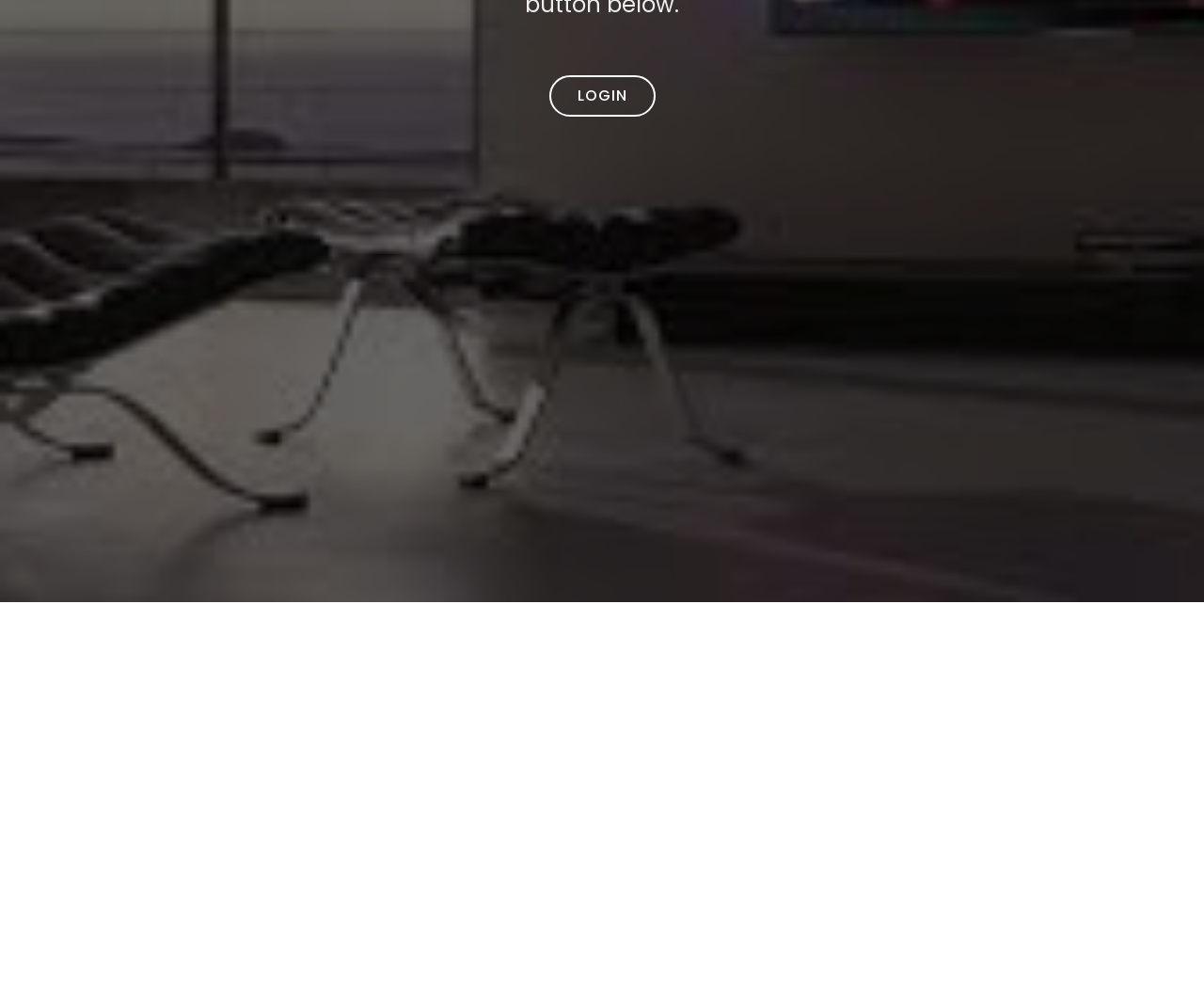Using floating point numbers between 0 and 1, provide the bounding box coordinates in the format (top-left x, top-left y, bottom-right x, bottom-right y). Locate the UI element described here: GhostBusters:Afterlife

[0.443, 0.966, 0.557, 0.981]